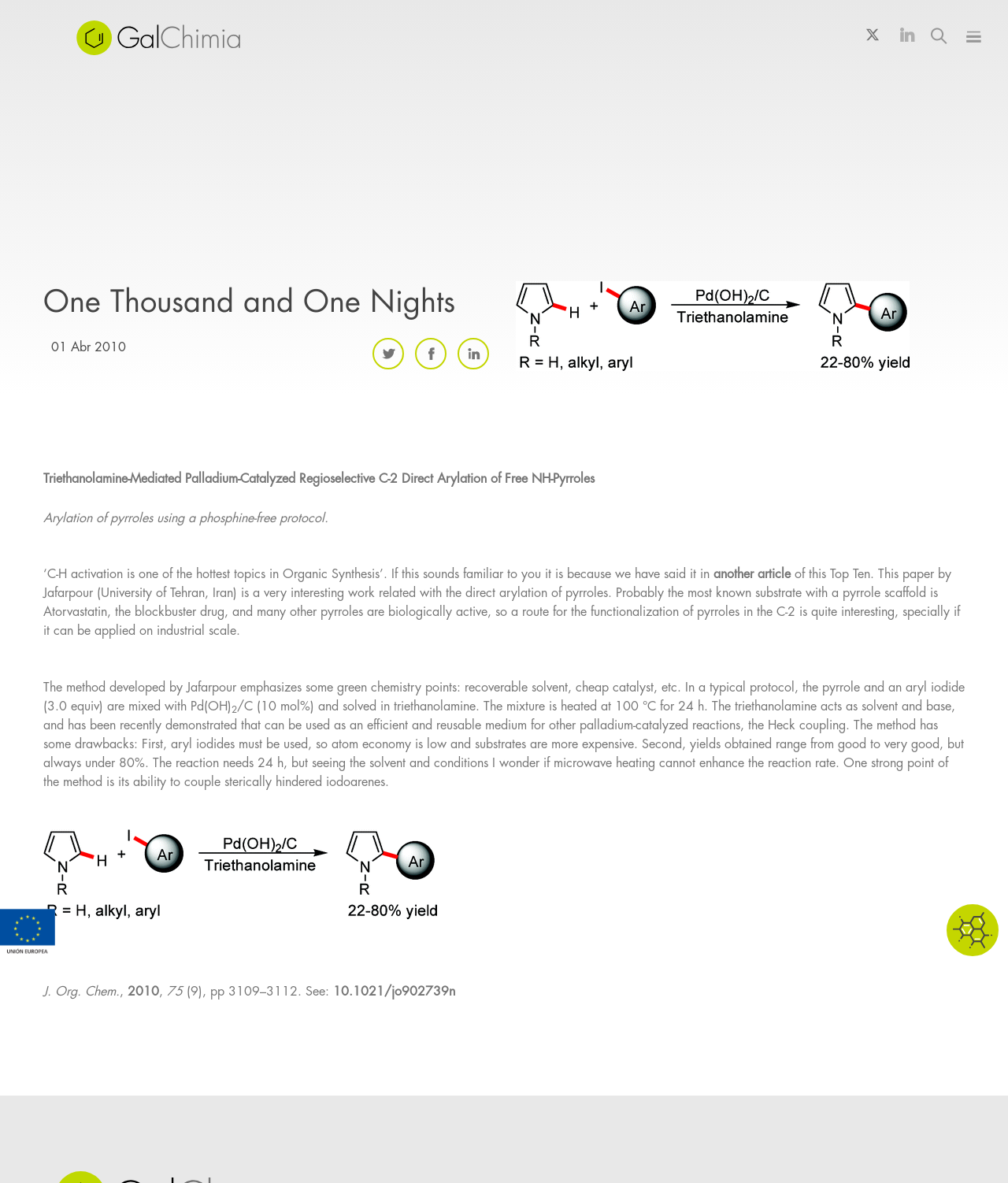Please find the bounding box coordinates of the element that you should click to achieve the following instruction: "Change the language to English". The coordinates should be presented as four float numbers between 0 and 1: [left, top, right, bottom].

[0.099, 0.125, 0.126, 0.157]